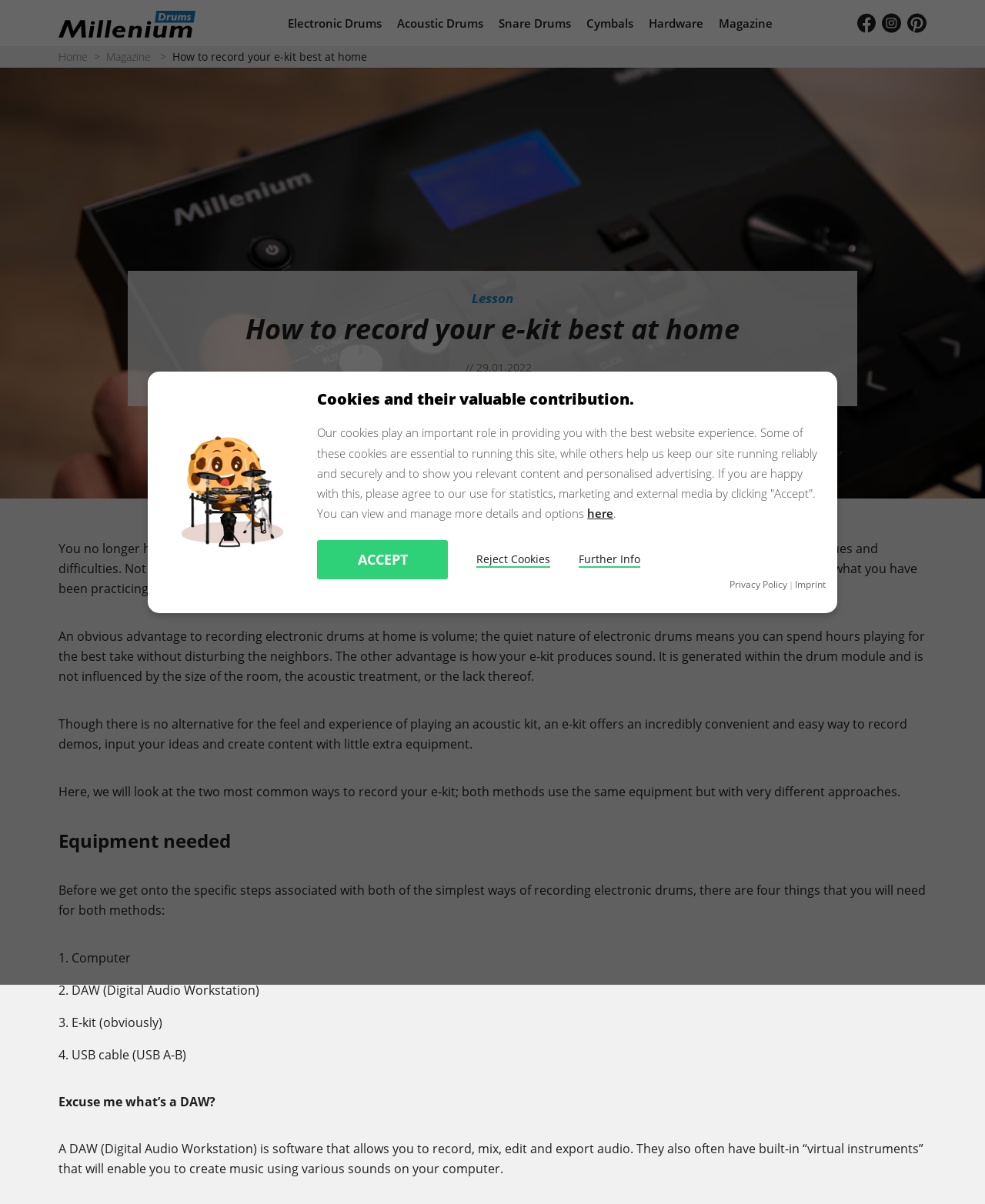Identify the bounding box coordinates for the region to click in order to carry out this instruction: "Click the 'Electronic Drums' link". Provide the coordinates using four float numbers between 0 and 1, formatted as [left, top, right, bottom].

[0.292, 0.013, 0.387, 0.025]